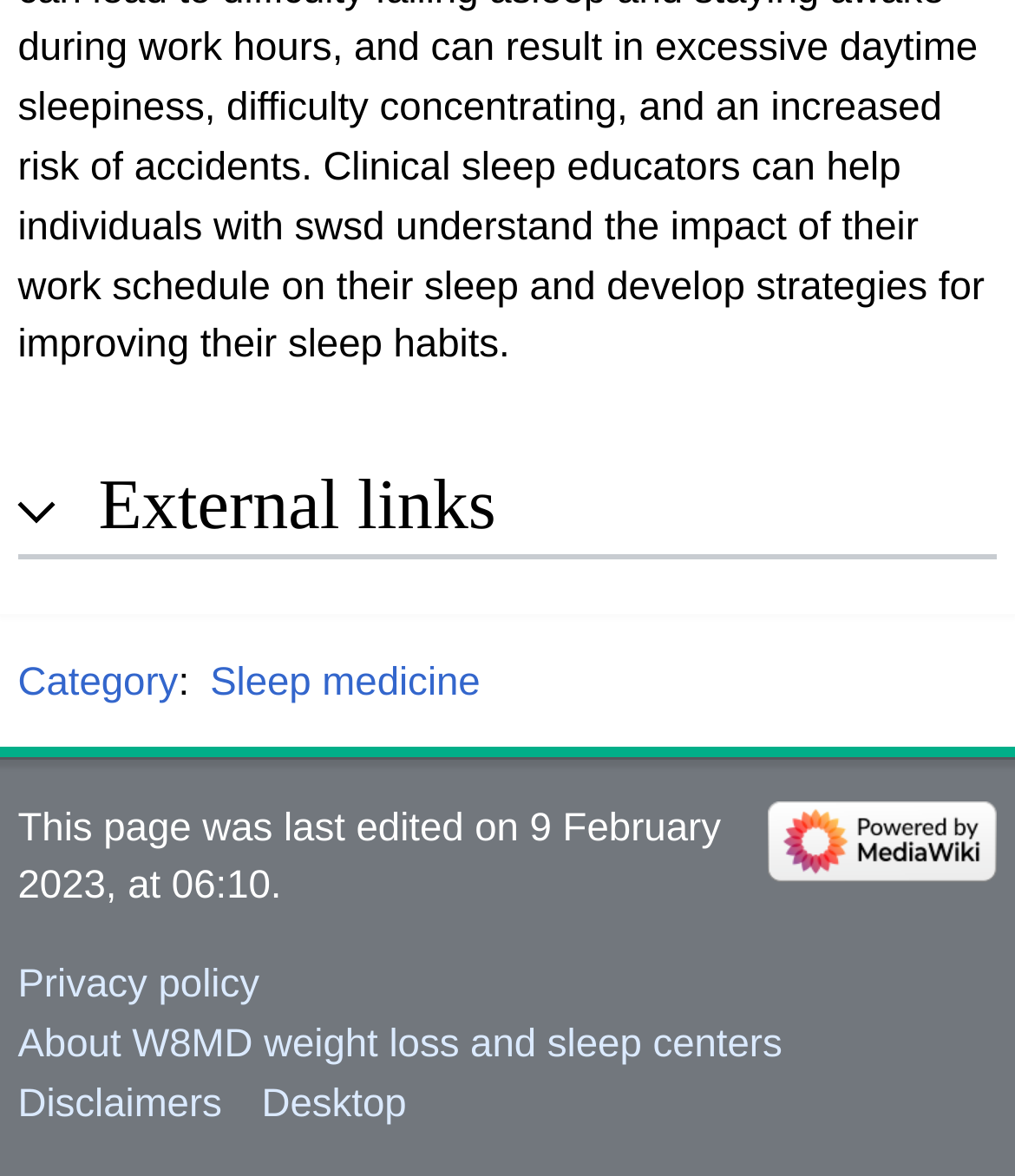Locate the bounding box of the UI element defined by this description: "External links". The coordinates should be given as four float numbers between 0 and 1, formatted as [left, top, right, bottom].

[0.097, 0.397, 0.489, 0.463]